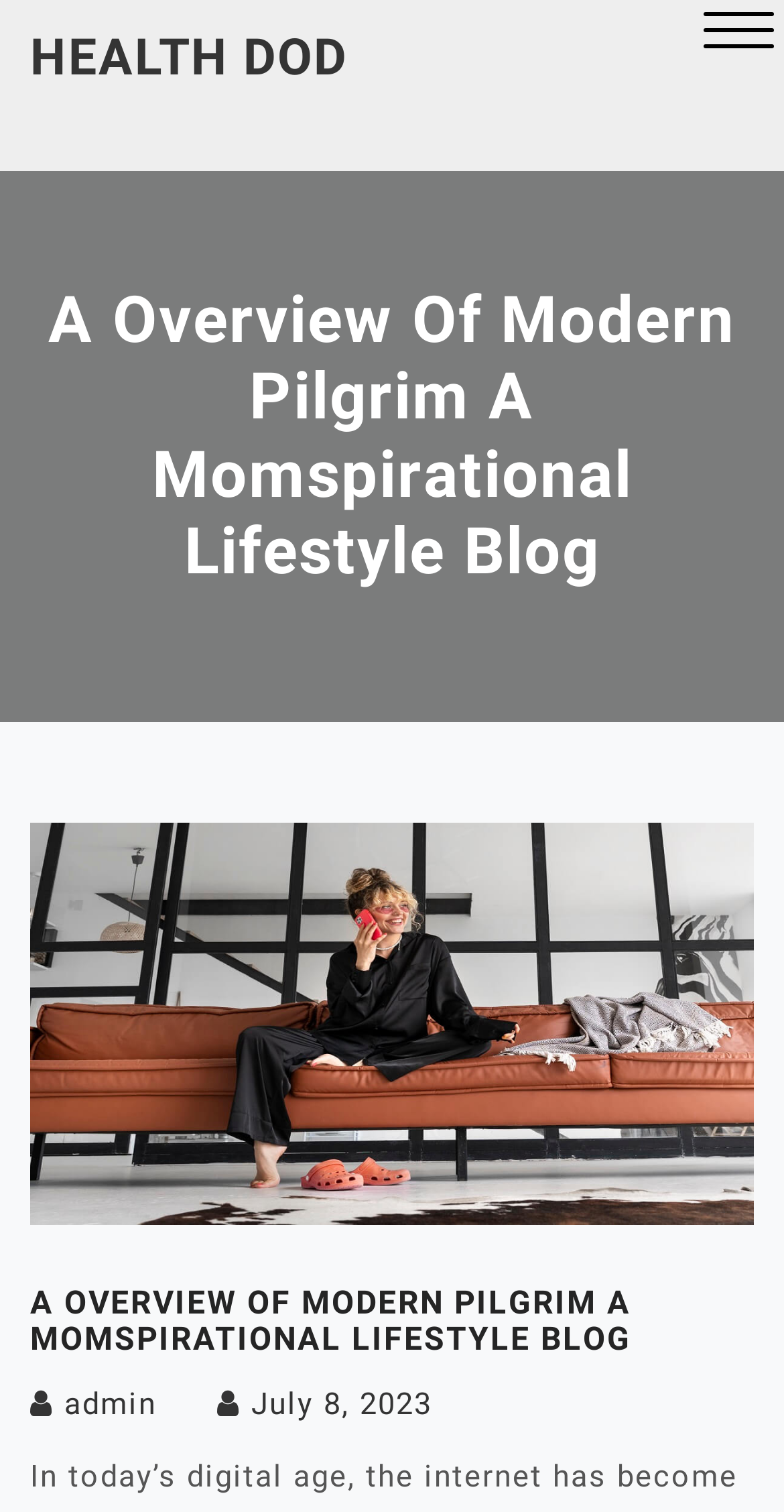Using the provided element description, identify the bounding box coordinates as (top-left x, top-left y, bottom-right x, bottom-right y). Ensure all values are between 0 and 1. Description: July 8, 2023September 6, 2023

[0.321, 0.917, 0.551, 0.941]